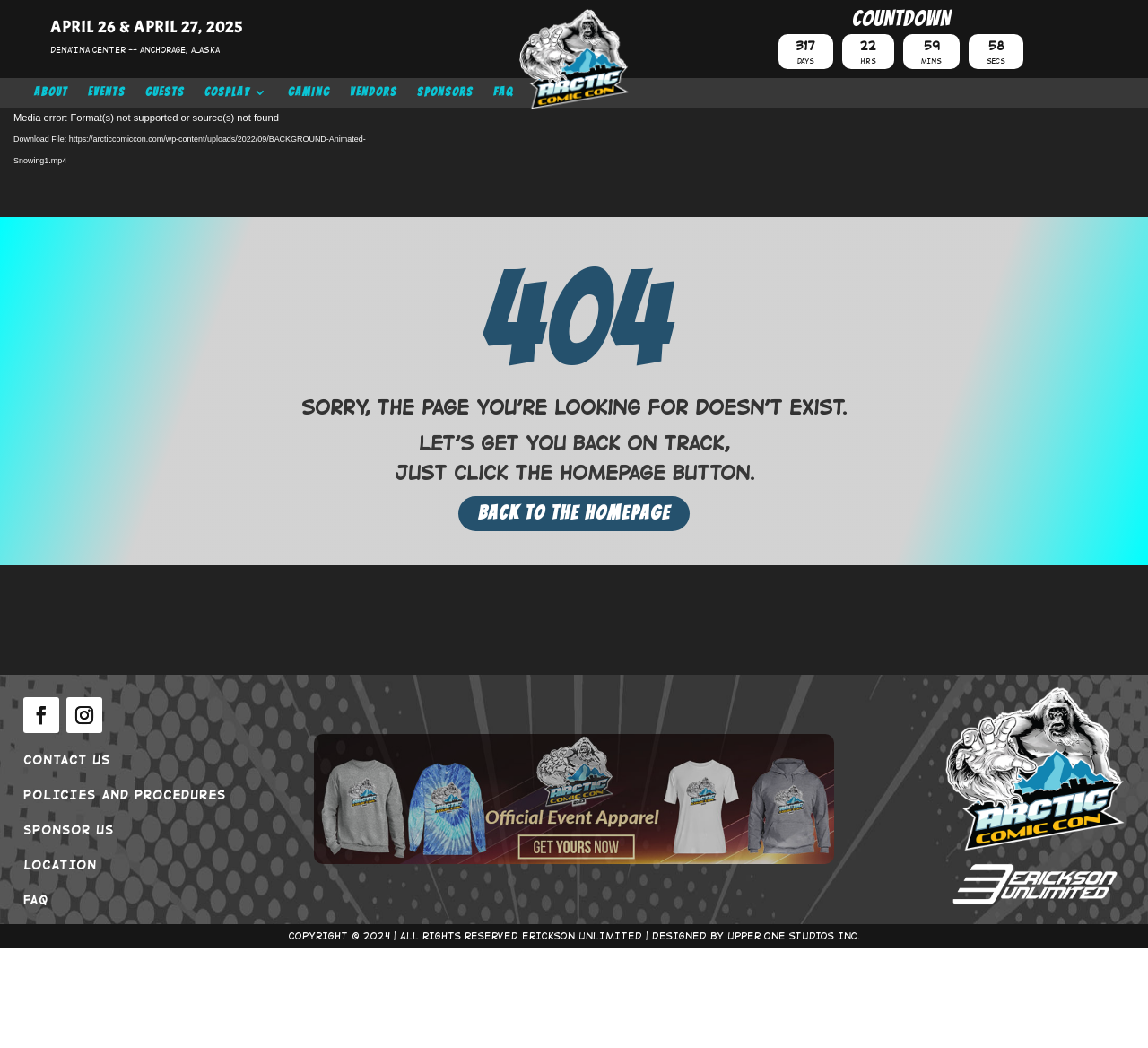Elaborate on the information and visuals displayed on the webpage.

This webpage is about Arctic Comic Con, an event taking place on April 26 and 27, 2025, at the Dena'ina Center in Anchorage, Alaska. At the top of the page, there are two headings displaying the event's dates and location. Below these headings, there is a link to the Arctic Comic Con website, accompanied by an image.

On the right side of the page, there is a countdown timer displaying the number of days, hours, minutes, and seconds until the event. Above the countdown timer, there is a heading that reads "COUNTDOWN".

The page has a navigation menu with links to various sections, including "ABOUT", "EVENTS", "GUESTS", "COSPLAY 3", "GAMING", "VENDORS", "SPONSORS", and "FAQ". These links are positioned horizontally across the top of the page.

Below the navigation menu, there is a video player that takes up most of the page's width. The video player displays an error message indicating that the media format is not supported or the source is not found. There is also a link to download a file, which appears to be a video.

In the middle of the page, there is a large heading that reads "404" and a subheading that apologizes for the page not being found. Below this, there is a message encouraging the user to click the homepage button to get back on track.

At the bottom of the page, there are several links, including "Back to the Homepage", "CONTACT US", "POLICIES AND PROCEDURES", "SPONSOR US", "LOCATION", and "FAQ". There are also three links to the Arctic Comic Con website, each accompanied by an image. Finally, there is a copyright notice at the very bottom of the page.